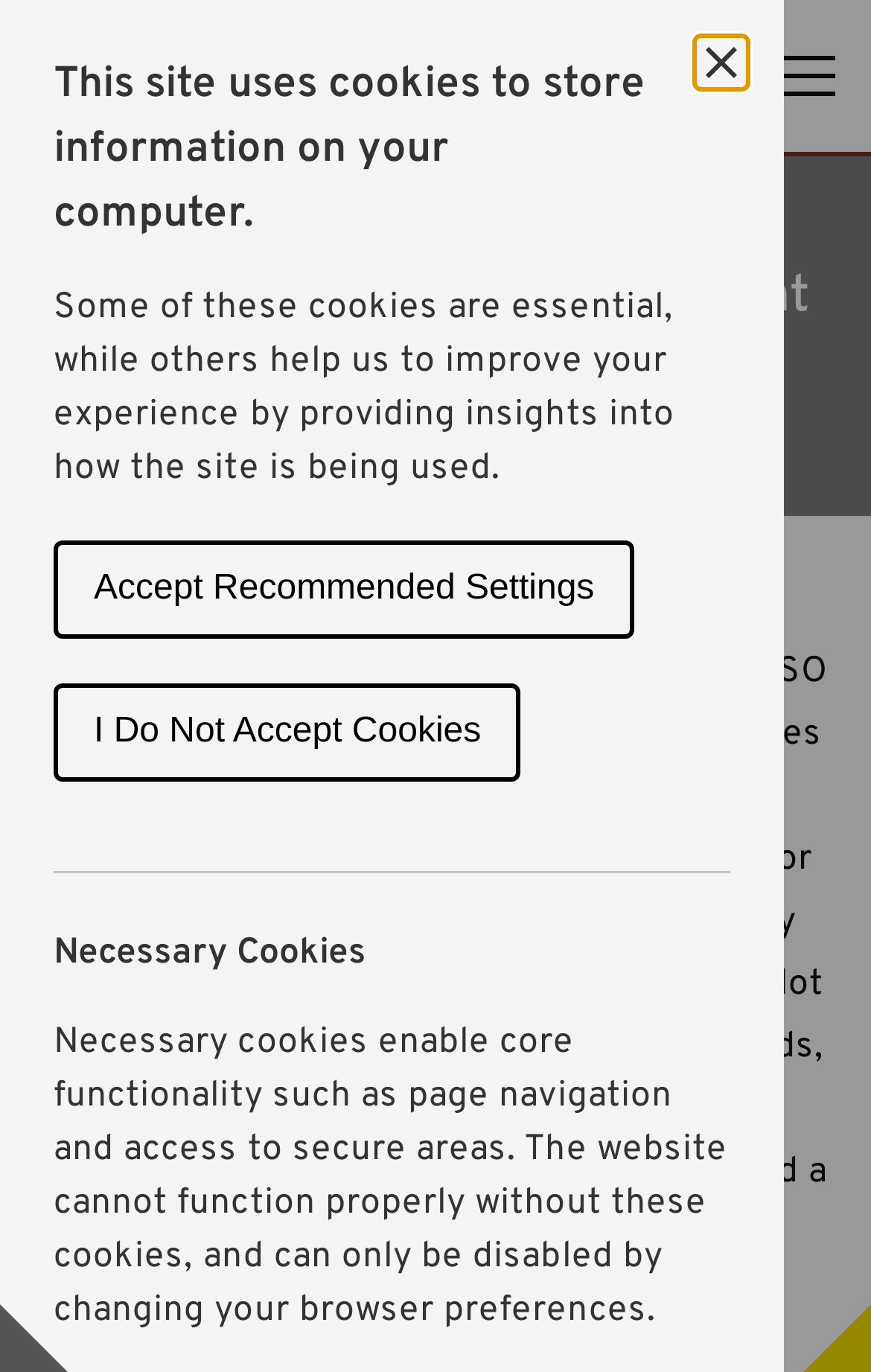How many buttons are in the cookie control section?
Answer the question based on the image using a single word or a brief phrase.

Three